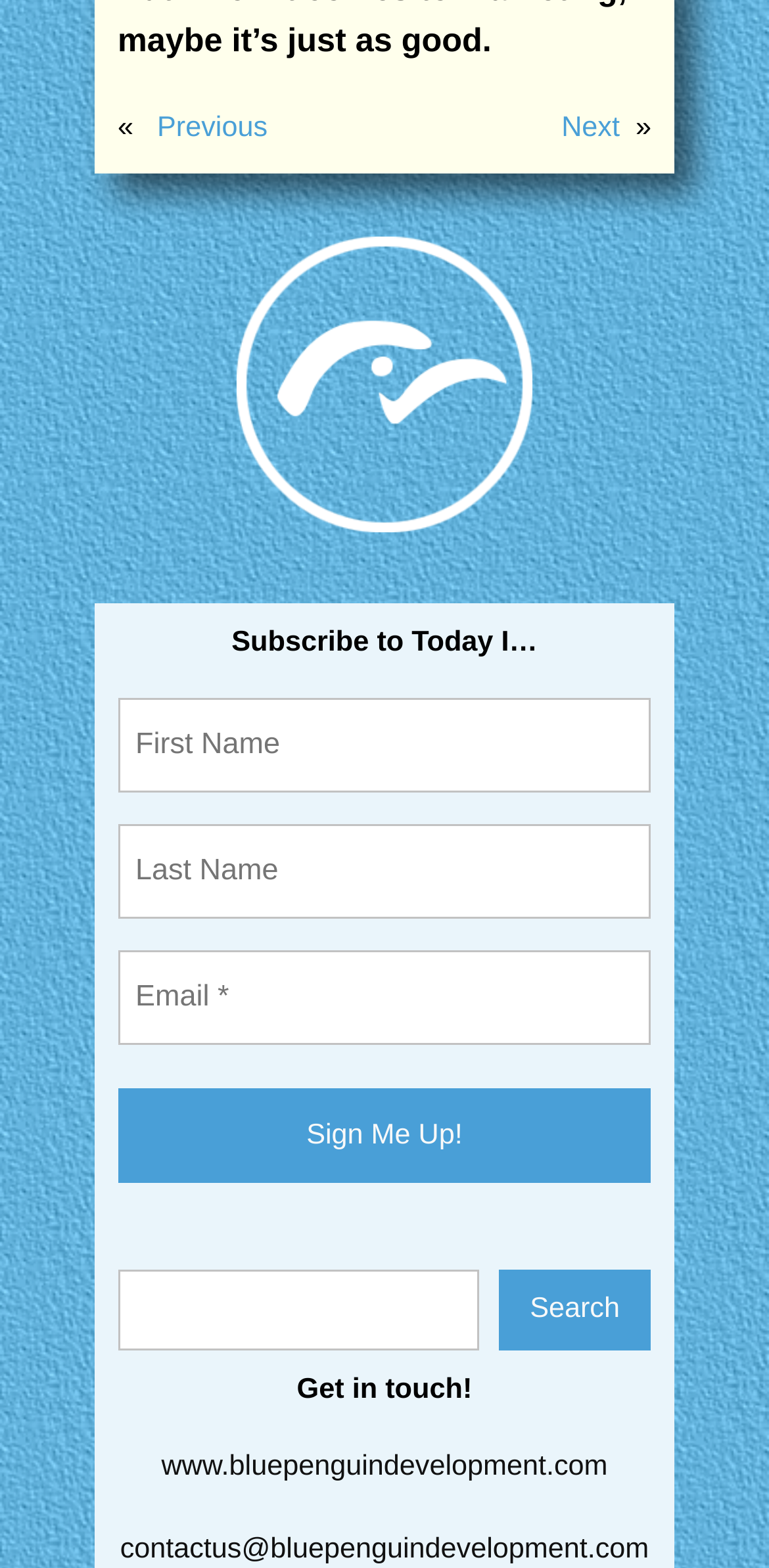Identify the bounding box coordinates of the region that needs to be clicked to carry out this instruction: "enter First Name". Provide these coordinates as four float numbers ranging from 0 to 1, i.e., [left, top, right, bottom].

[0.153, 0.445, 0.847, 0.506]